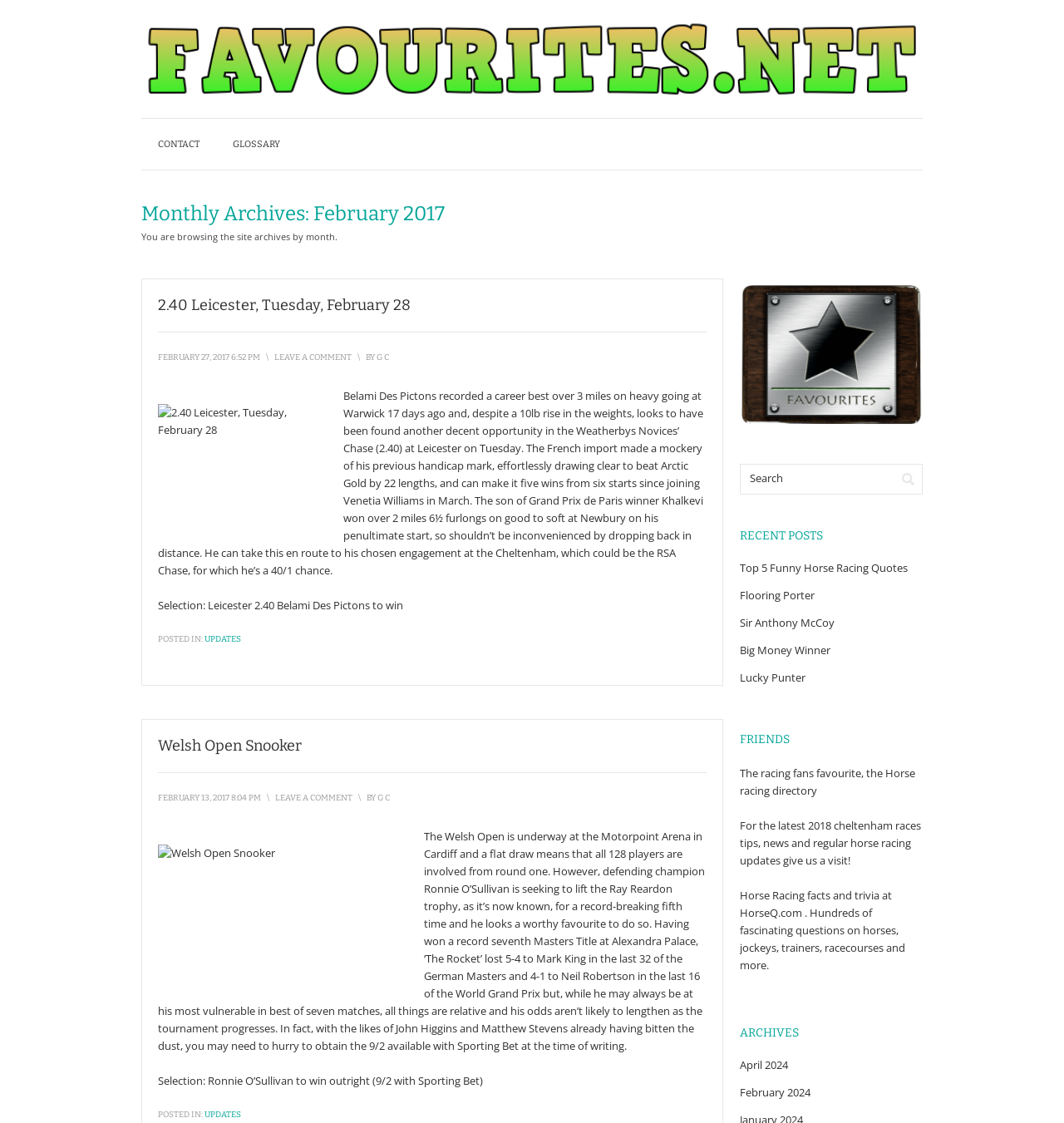Please identify the bounding box coordinates of the clickable element to fulfill the following instruction: "Check the RECENT POSTS section". The coordinates should be four float numbers between 0 and 1, i.e., [left, top, right, bottom].

[0.695, 0.47, 0.867, 0.485]